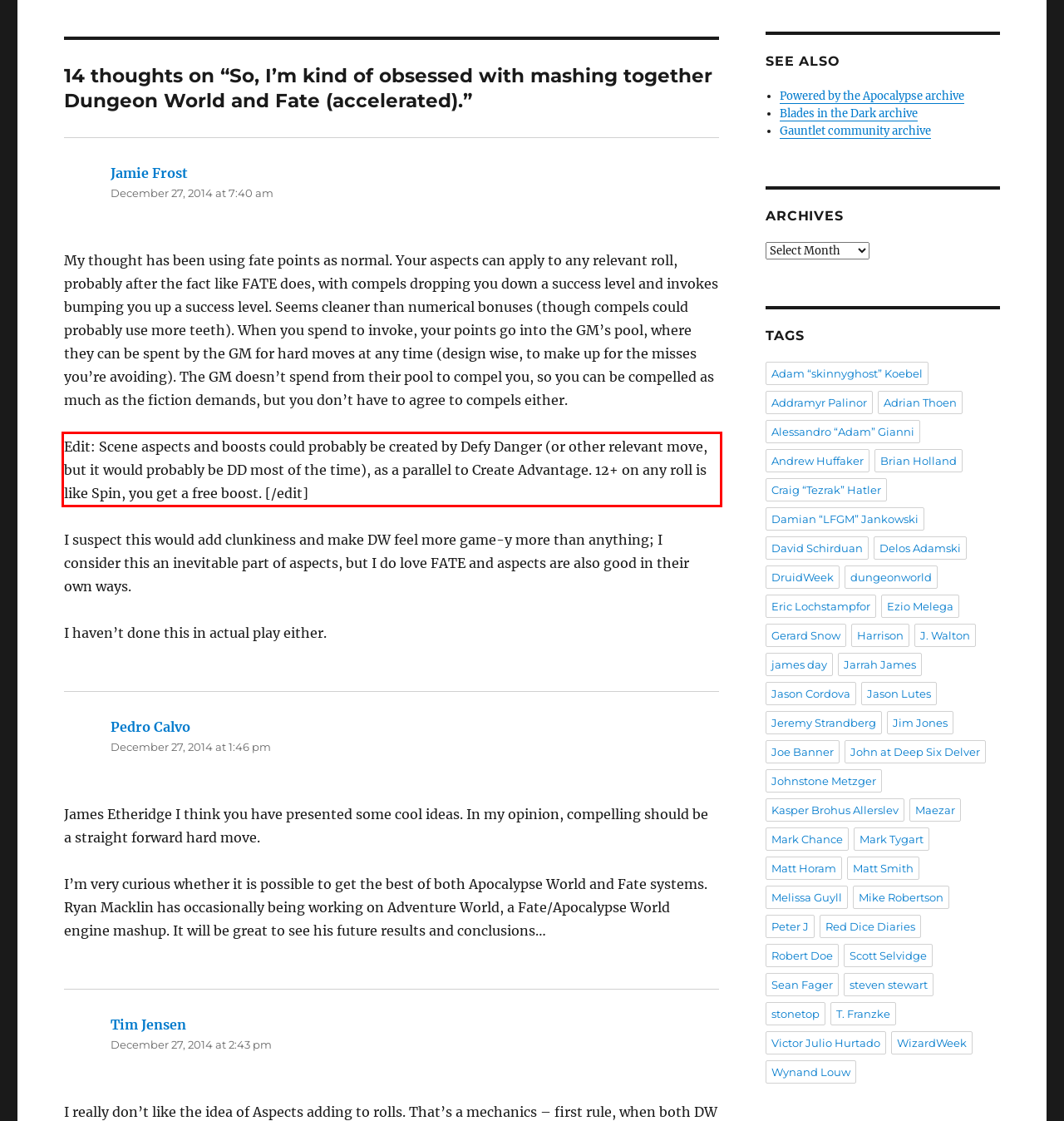Examine the webpage screenshot and use OCR to recognize and output the text within the red bounding box.

Edit: Scene aspects and boosts could probably be created by Defy Danger (or other relevant move, but it would probably be DD most of the time), as a parallel to Create Advantage. 12+ on any roll is like Spin, you get a free boost. [/edit]